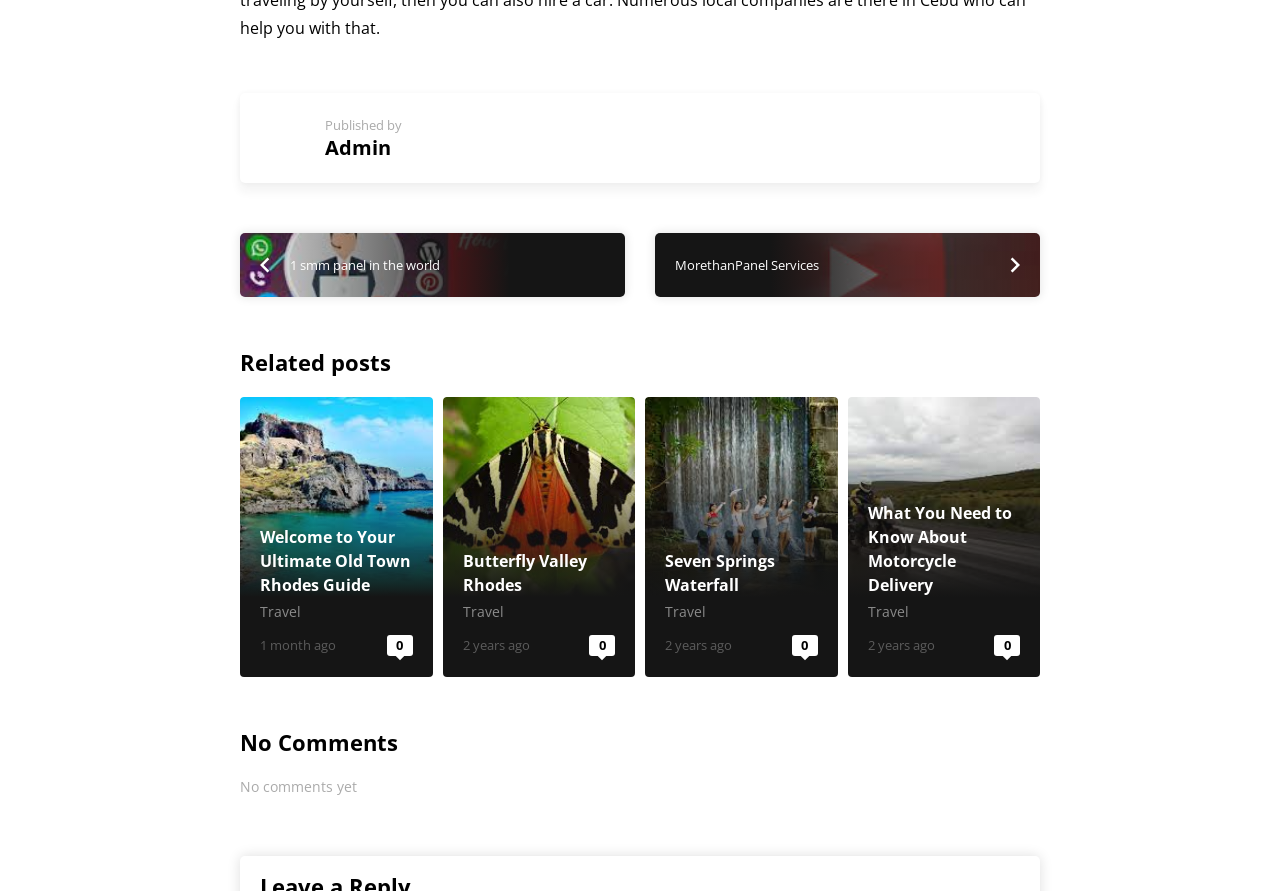Please identify the bounding box coordinates of the element on the webpage that should be clicked to follow this instruction: "Search for something". The bounding box coordinates should be given as four float numbers between 0 and 1, formatted as [left, top, right, bottom].

None